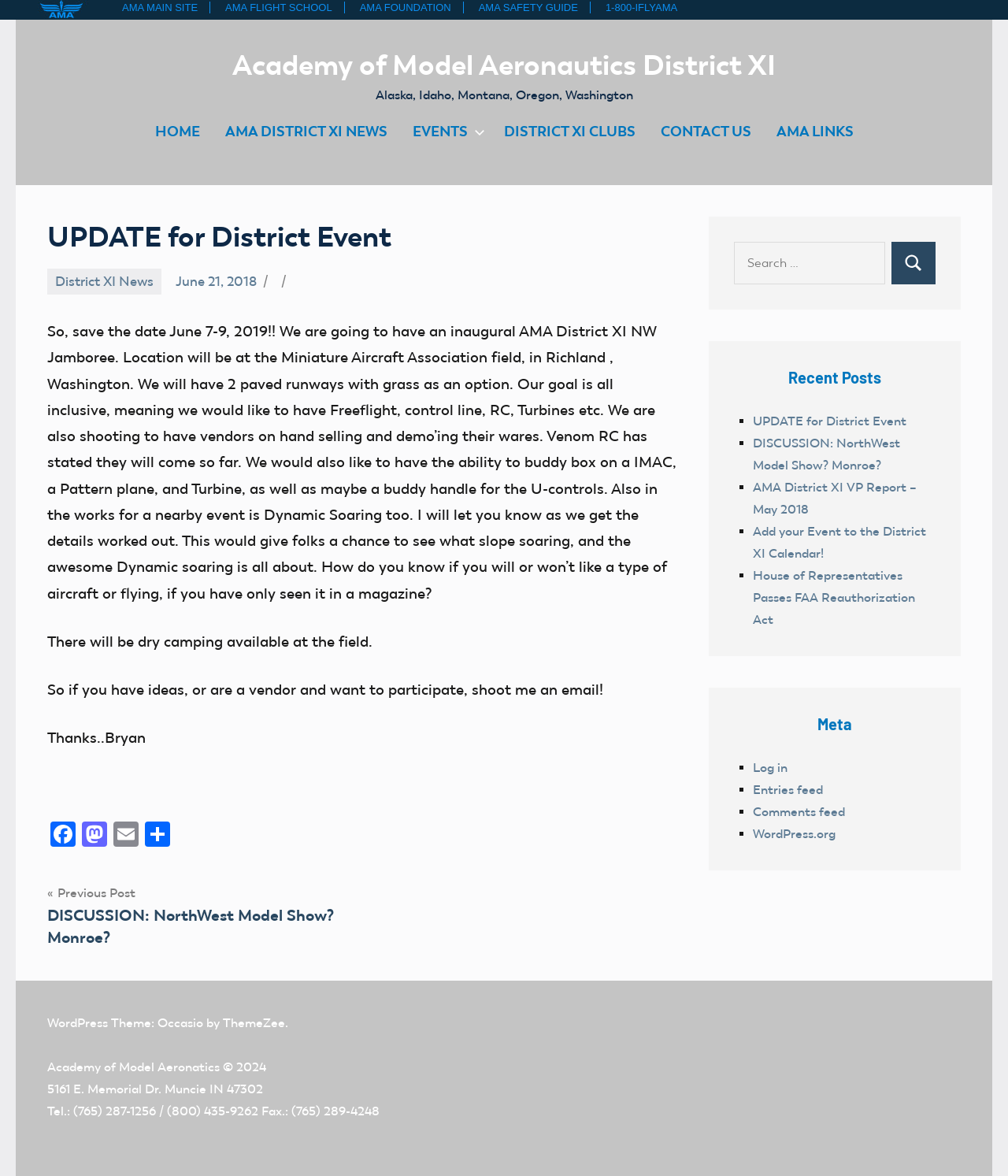Bounding box coordinates are specified in the format (top-left x, top-left y, bottom-right x, bottom-right y). All values are floating point numbers bounded between 0 and 1. Please provide the bounding box coordinate of the region this sentence describes: UPDATE for District Event

[0.747, 0.351, 0.899, 0.364]